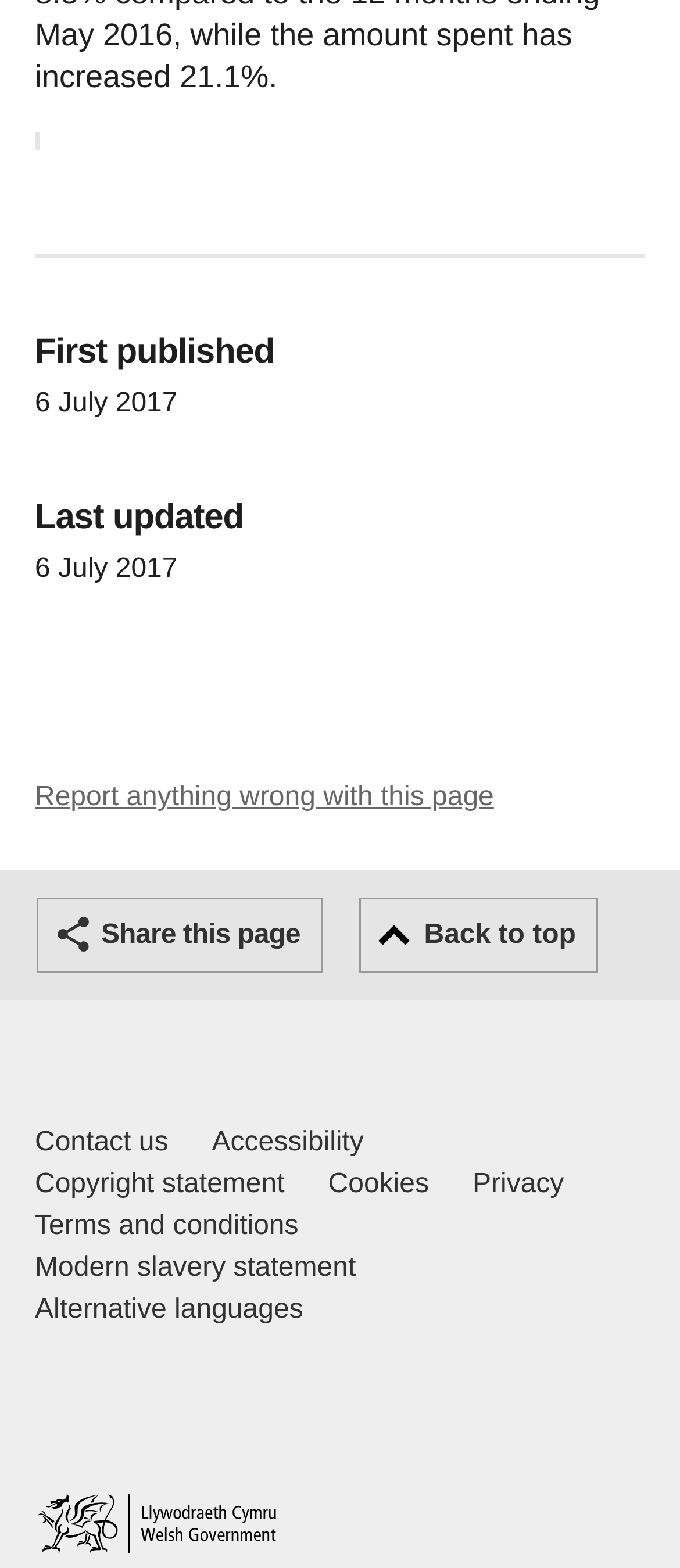Look at the image and write a detailed answer to the question: 
What is the text of the banner at the top?

The banner at the top of the page has the text 'Report anything wrong with this page', indicating that users can report any issues with the page.